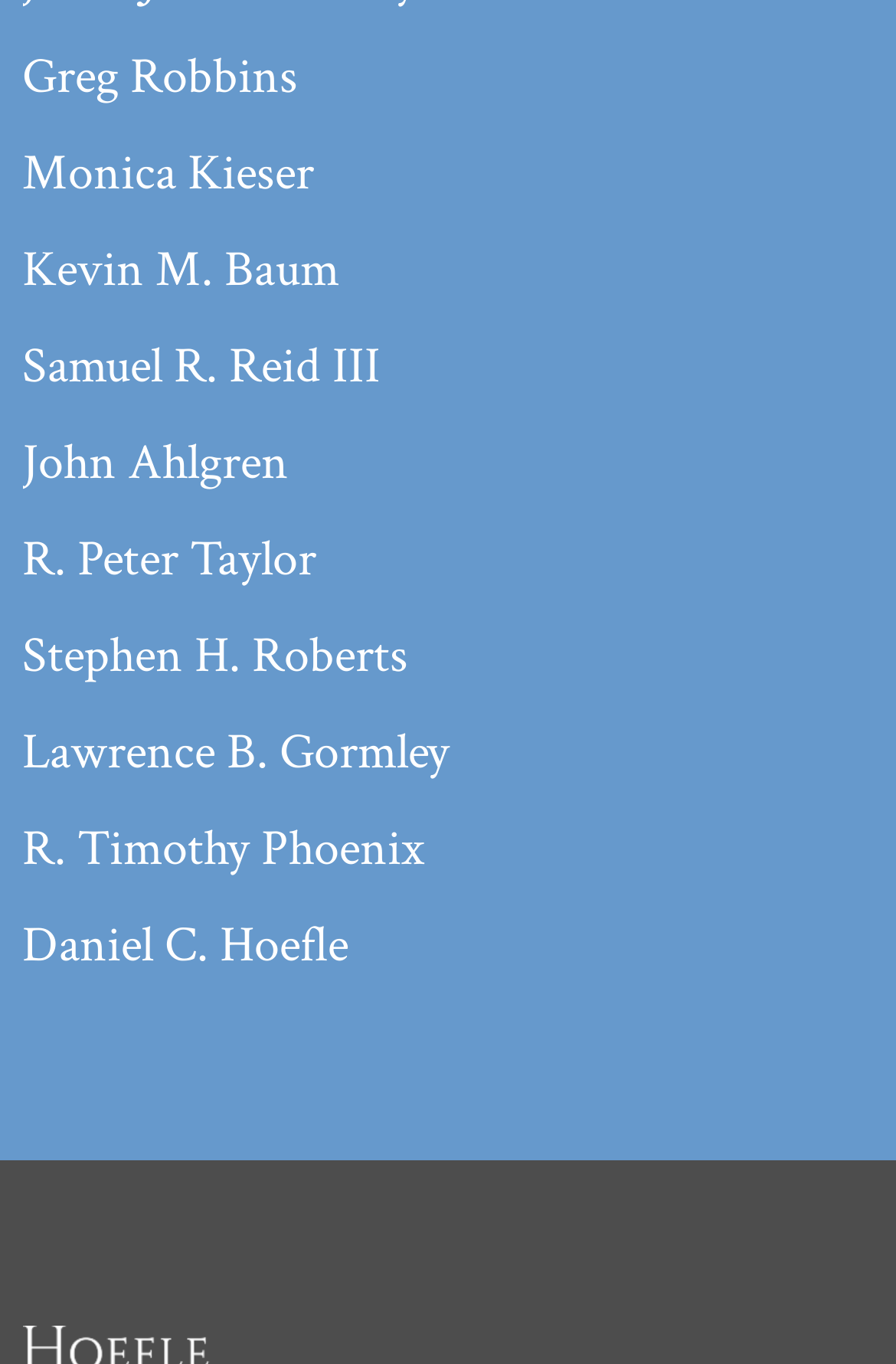Identify the bounding box coordinates for the region of the element that should be clicked to carry out the instruction: "view Kevin M. Baum's information". The bounding box coordinates should be four float numbers between 0 and 1, i.e., [left, top, right, bottom].

[0.025, 0.163, 0.975, 0.234]